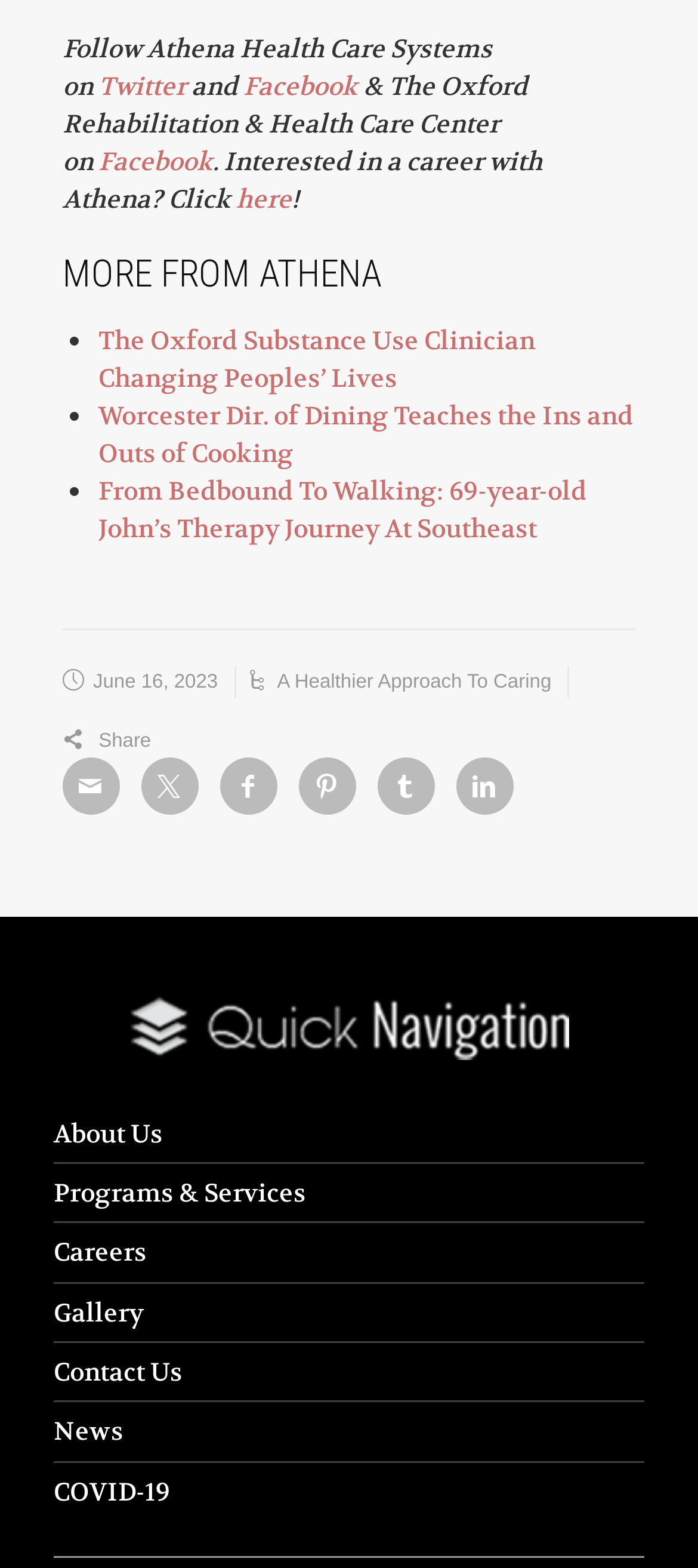Extract the bounding box of the UI element described as: "June 16, 2023".

[0.133, 0.366, 0.312, 0.38]